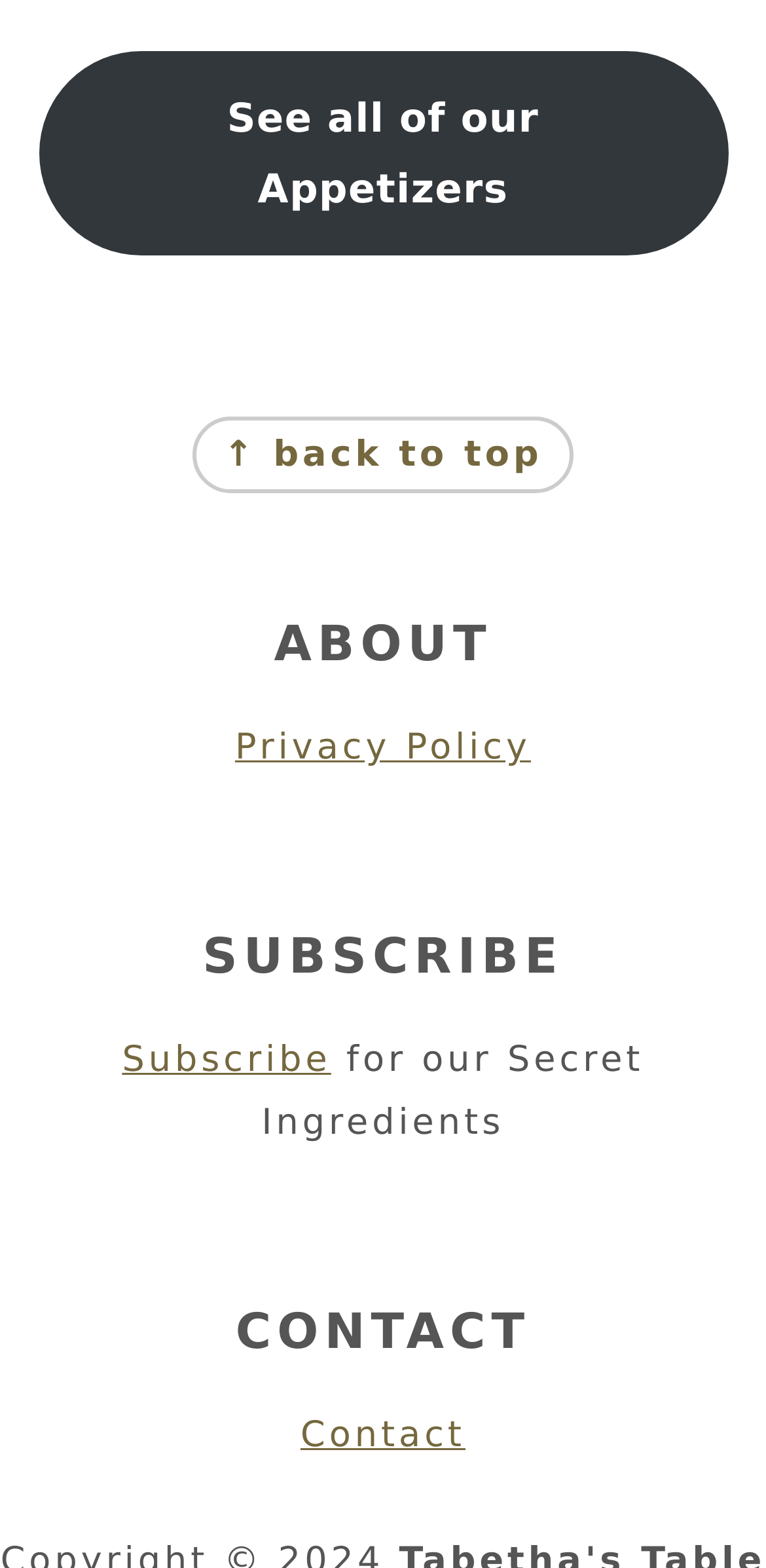Please look at the image and answer the question with a detailed explanation: What is the purpose of subscribing?

The link 'Subscribe' is accompanied by the text 'for our Secret Ingredients', which implies that the purpose of subscribing is to receive secret ingredients.